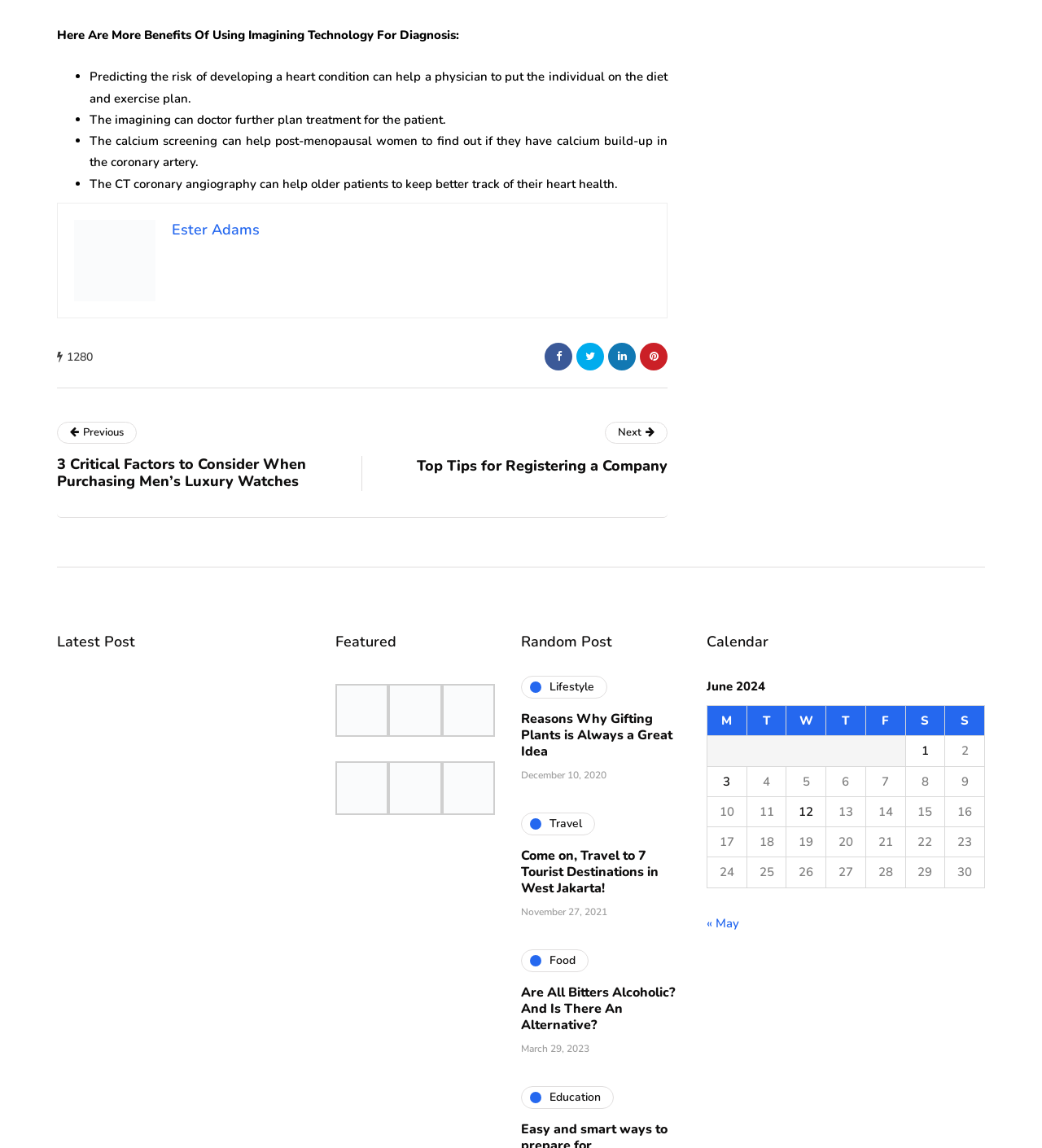Please find the bounding box coordinates in the format (top-left x, top-left y, bottom-right x, bottom-right y) for the given element description. Ensure the coordinates are floating point numbers between 0 and 1. Description: 1

[0.873, 0.645, 0.903, 0.664]